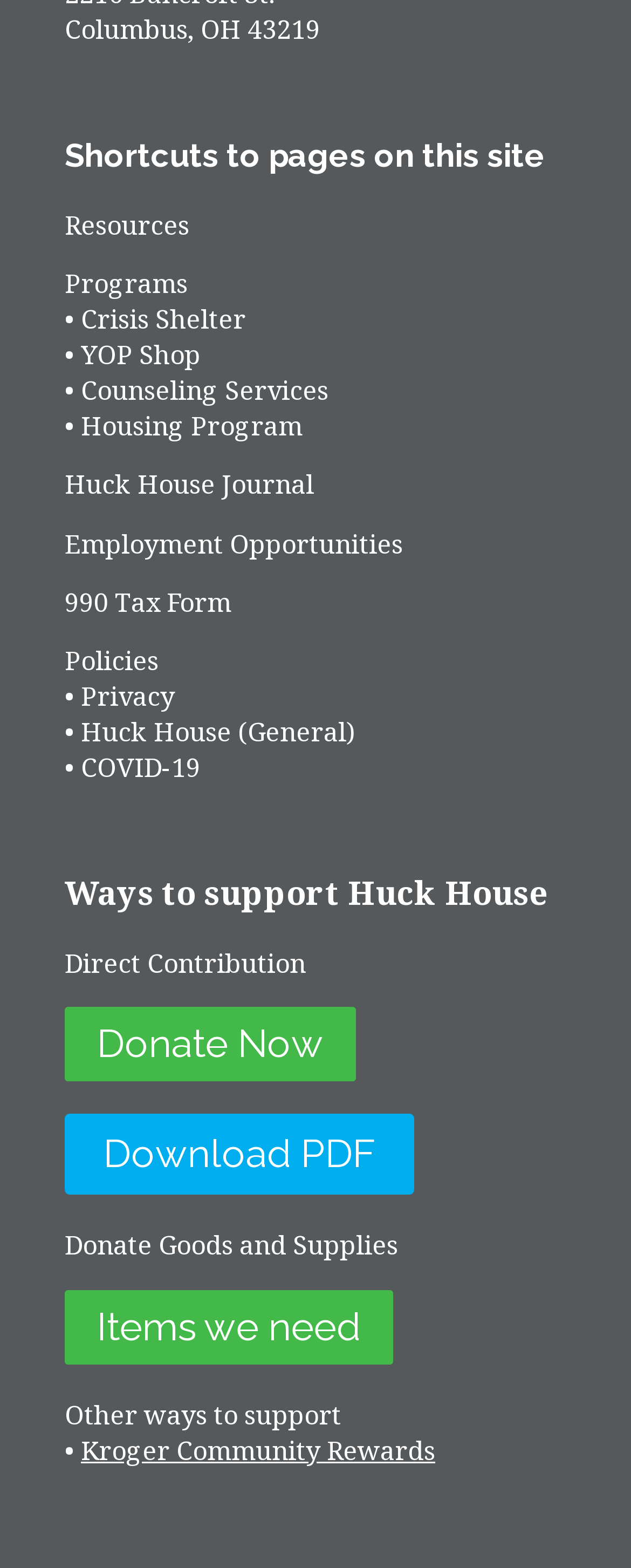Predict the bounding box of the UI element based on the description: "COVID-19". The coordinates should be four float numbers between 0 and 1, formatted as [left, top, right, bottom].

[0.118, 0.478, 0.318, 0.501]